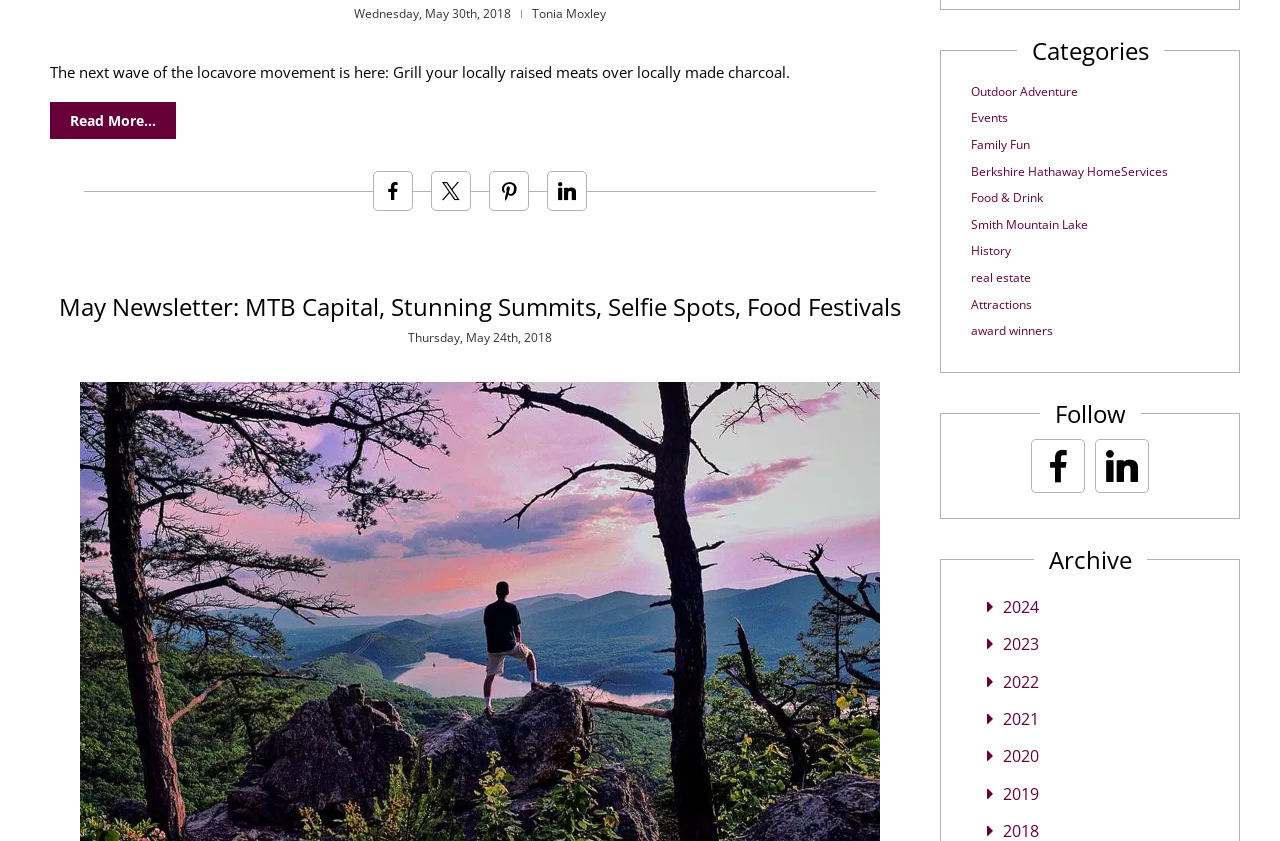Please locate the UI element described by "parent_node: 2023" and provide its bounding box coordinates.

[0.766, 0.746, 0.78, 0.784]